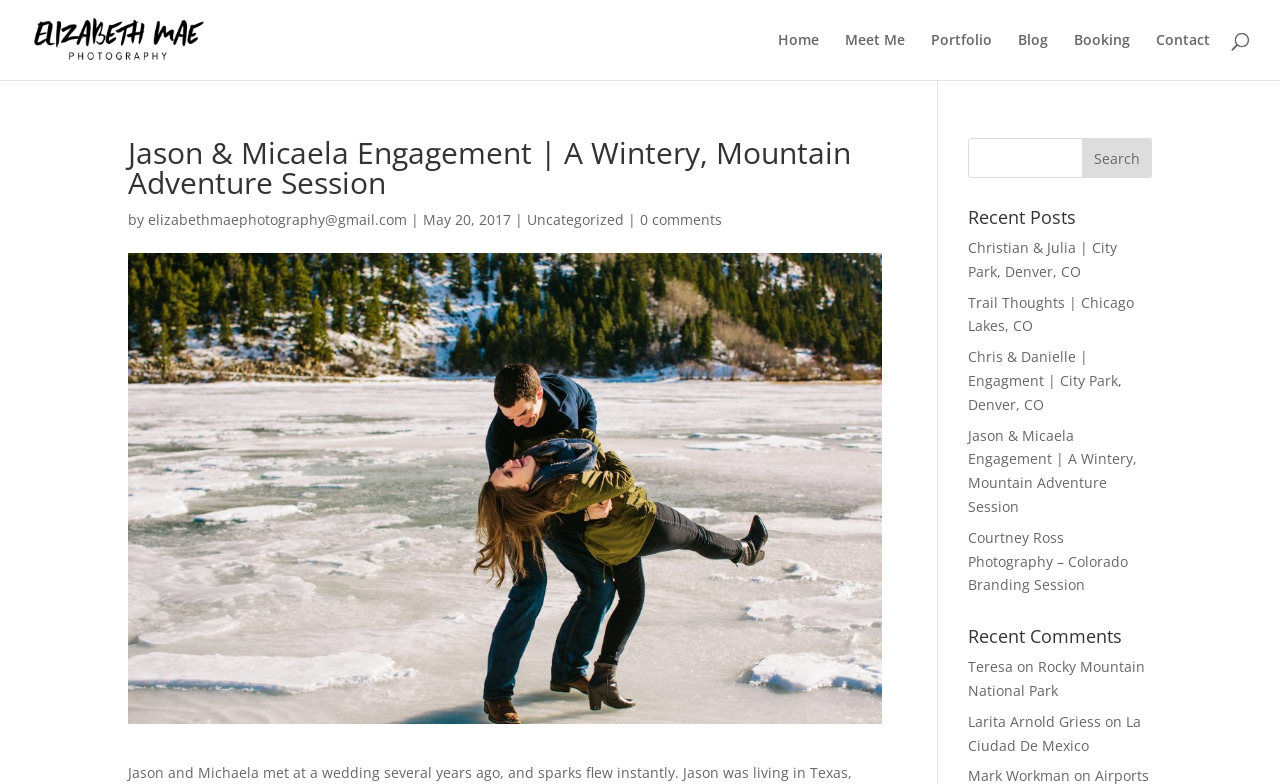Could you please study the image and provide a detailed answer to the question:
How many recent comments are listed?

I counted the number of comments under the 'Recent Comments' heading, which are 2 comments from different users.